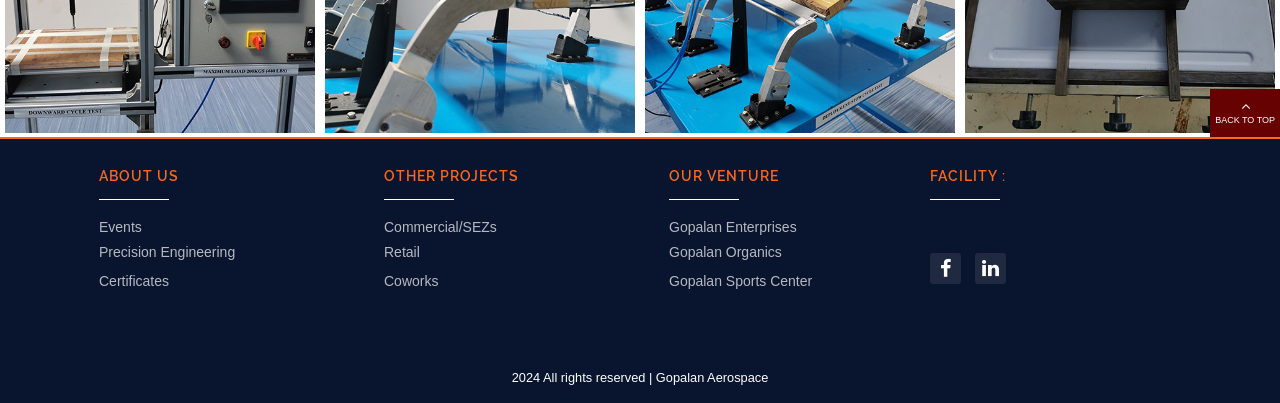Identify the bounding box coordinates for the UI element described by the following text: "Gopalan Sports Center". Provide the coordinates as four float numbers between 0 and 1, in the format [left, top, right, bottom].

[0.523, 0.662, 0.719, 0.734]